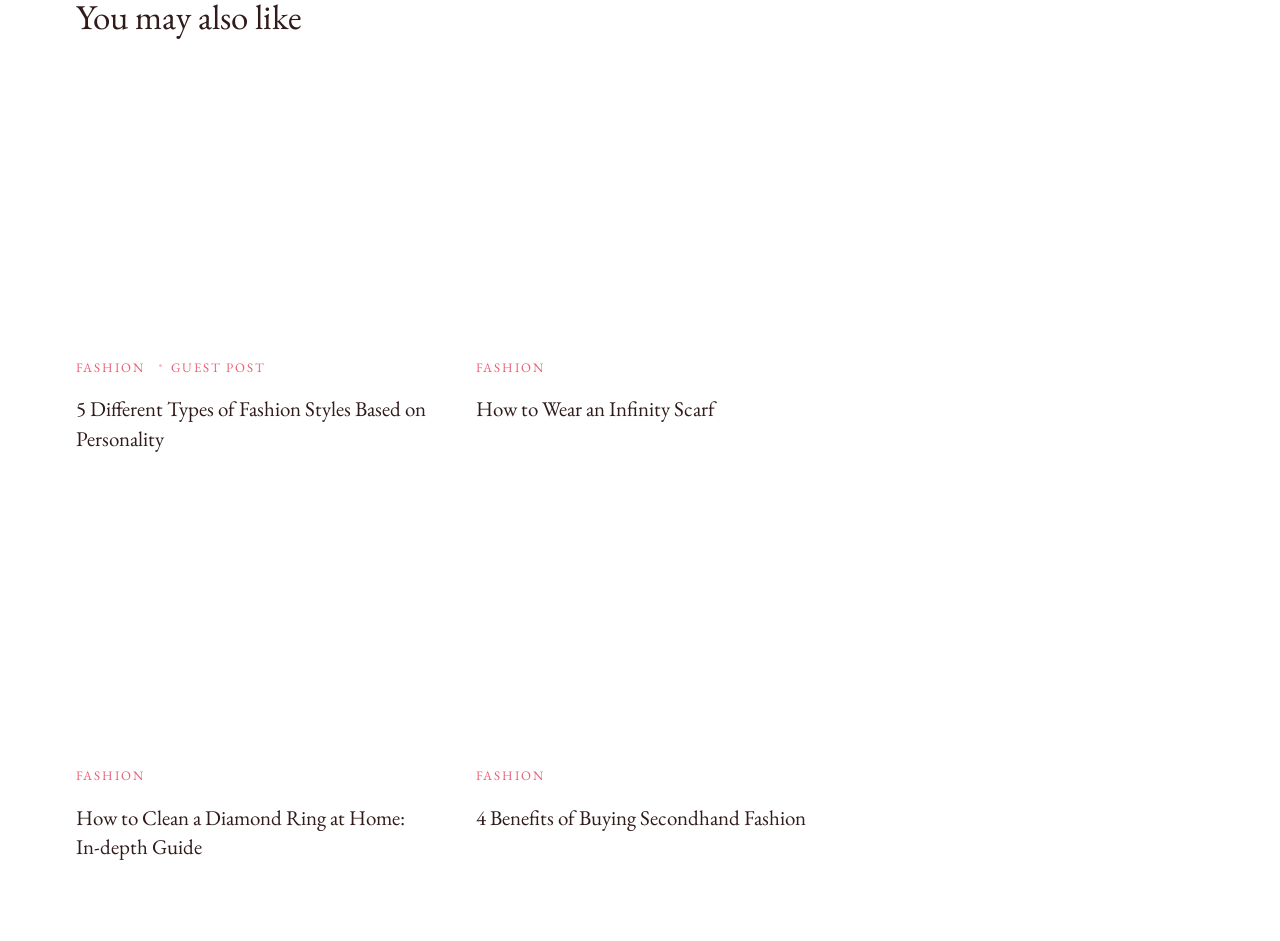Bounding box coordinates are to be given in the format (top-left x, top-left y, bottom-right x, bottom-right y). All values must be floating point numbers between 0 and 1. Provide the bounding box coordinate for the UI element described as: parent_node: FASHION GUEST POST

[0.059, 0.095, 0.336, 0.346]